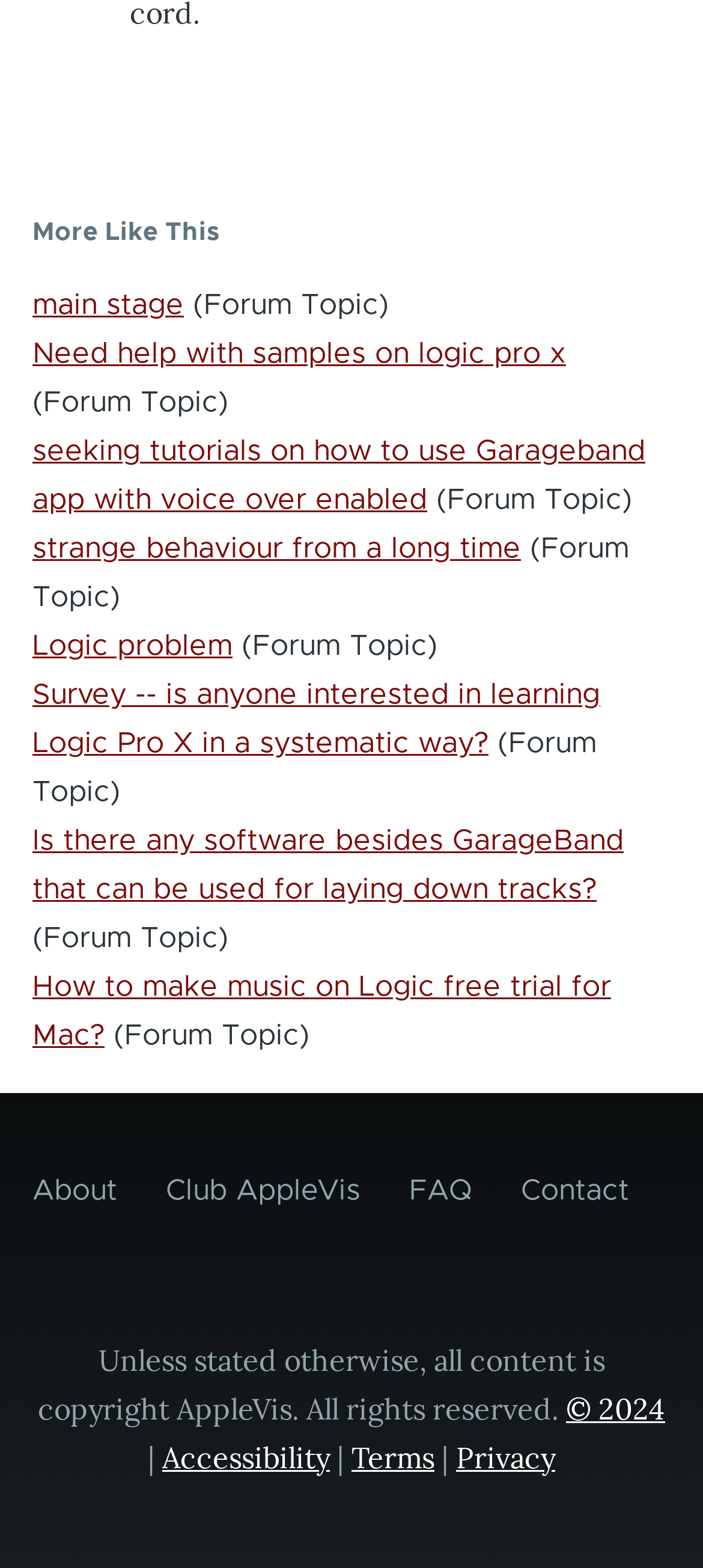Please find the bounding box for the UI element described by: "Penguin".

None